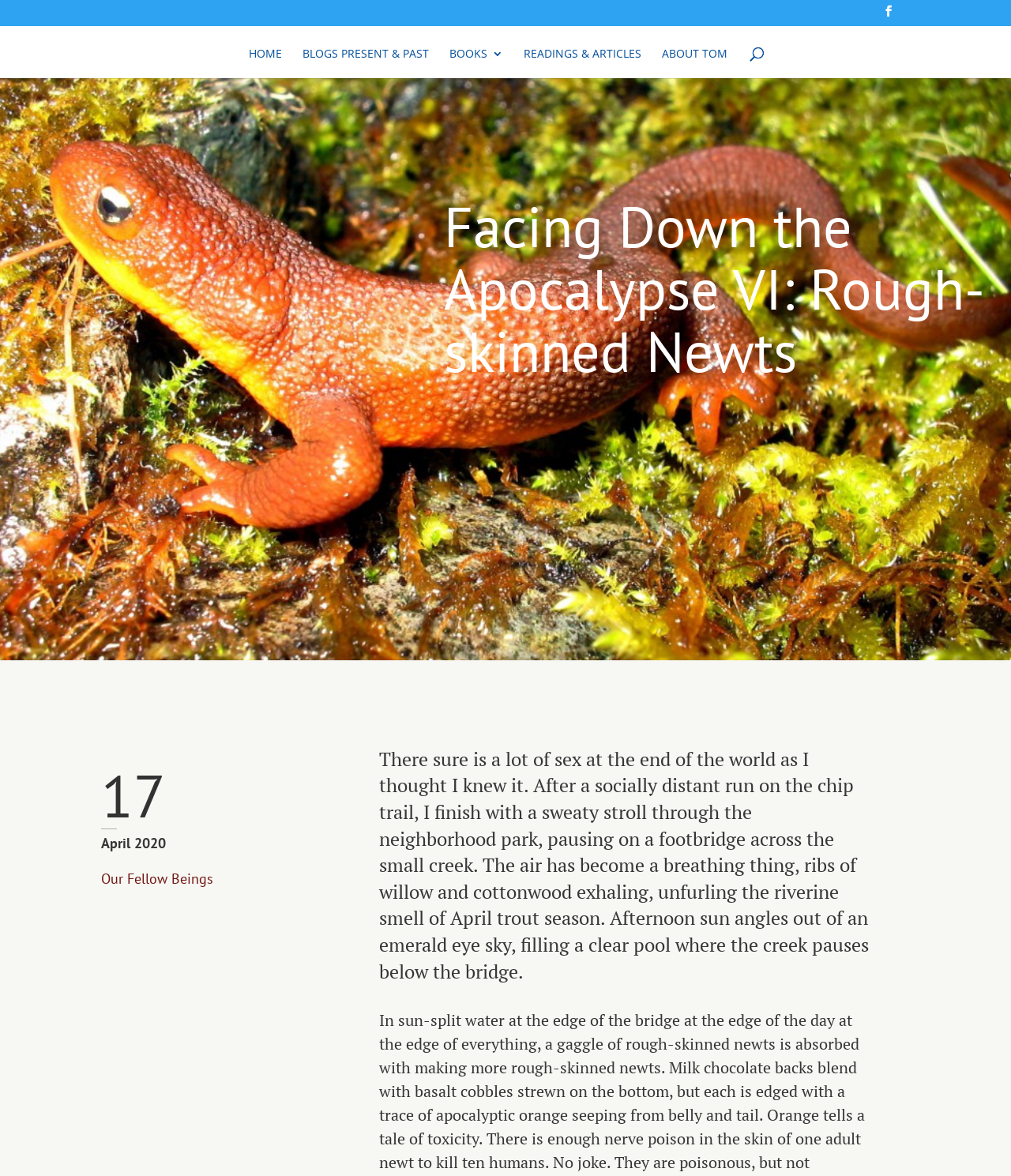Identify the bounding box coordinates of the clickable region to carry out the given instruction: "Click on 'ARTISTS' link".

None